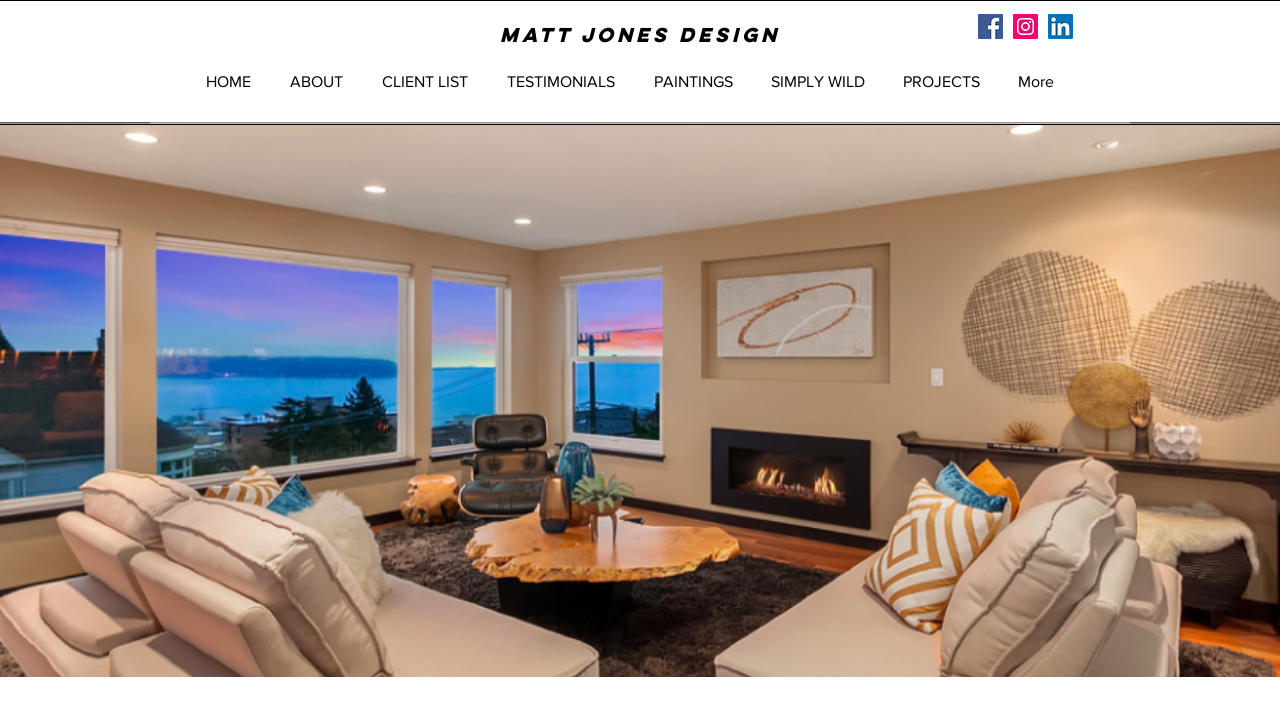Please provide the bounding box coordinates for the element that needs to be clicked to perform the following instruction: "go to DEVELOPER page". The coordinates should be given as four float numbers between 0 and 1, i.e., [left, top, right, bottom].

None